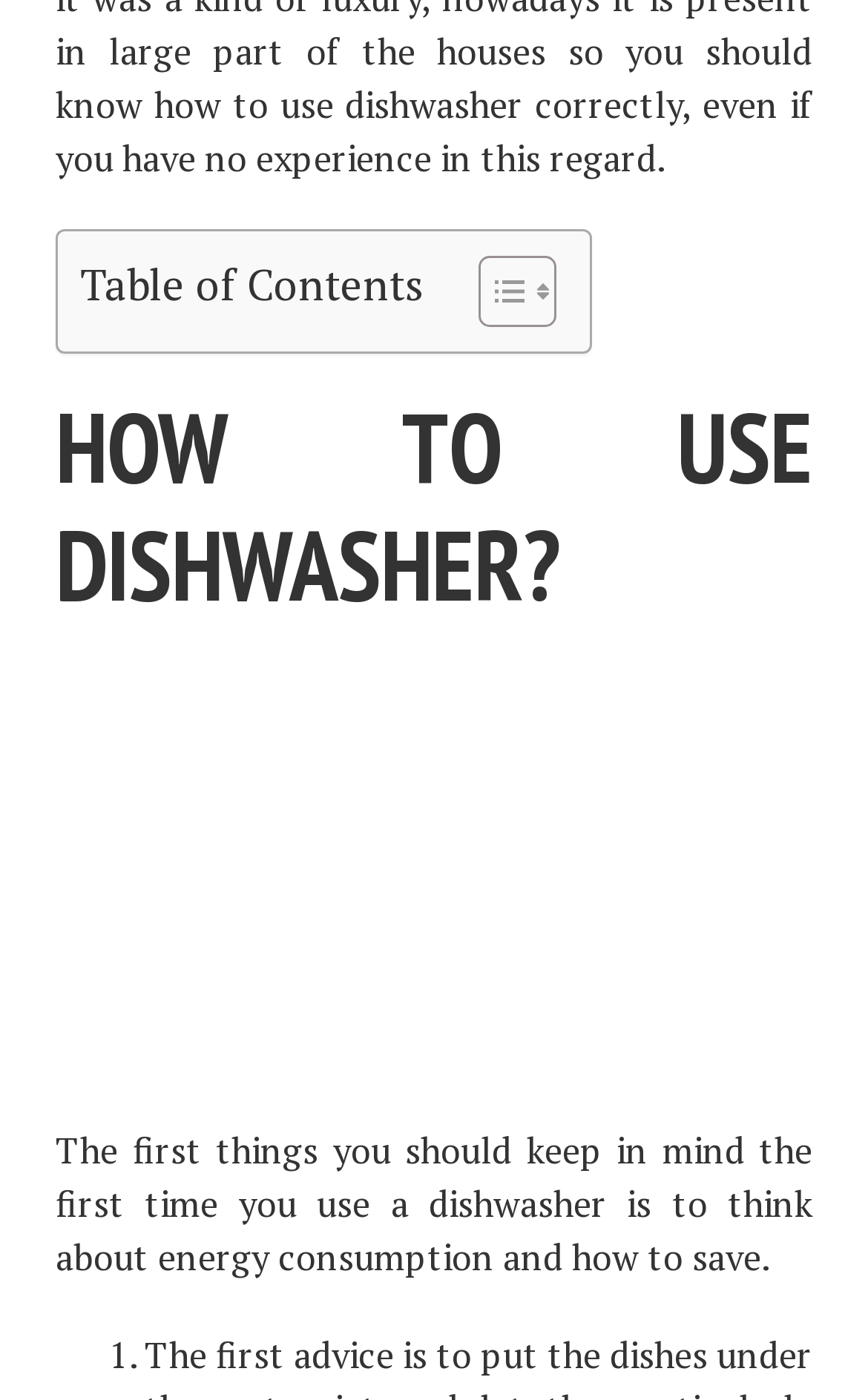Please specify the bounding box coordinates for the clickable region that will help you carry out the instruction: "Read HOW TO USE DISHWASHER?".

[0.064, 0.278, 0.936, 0.446]